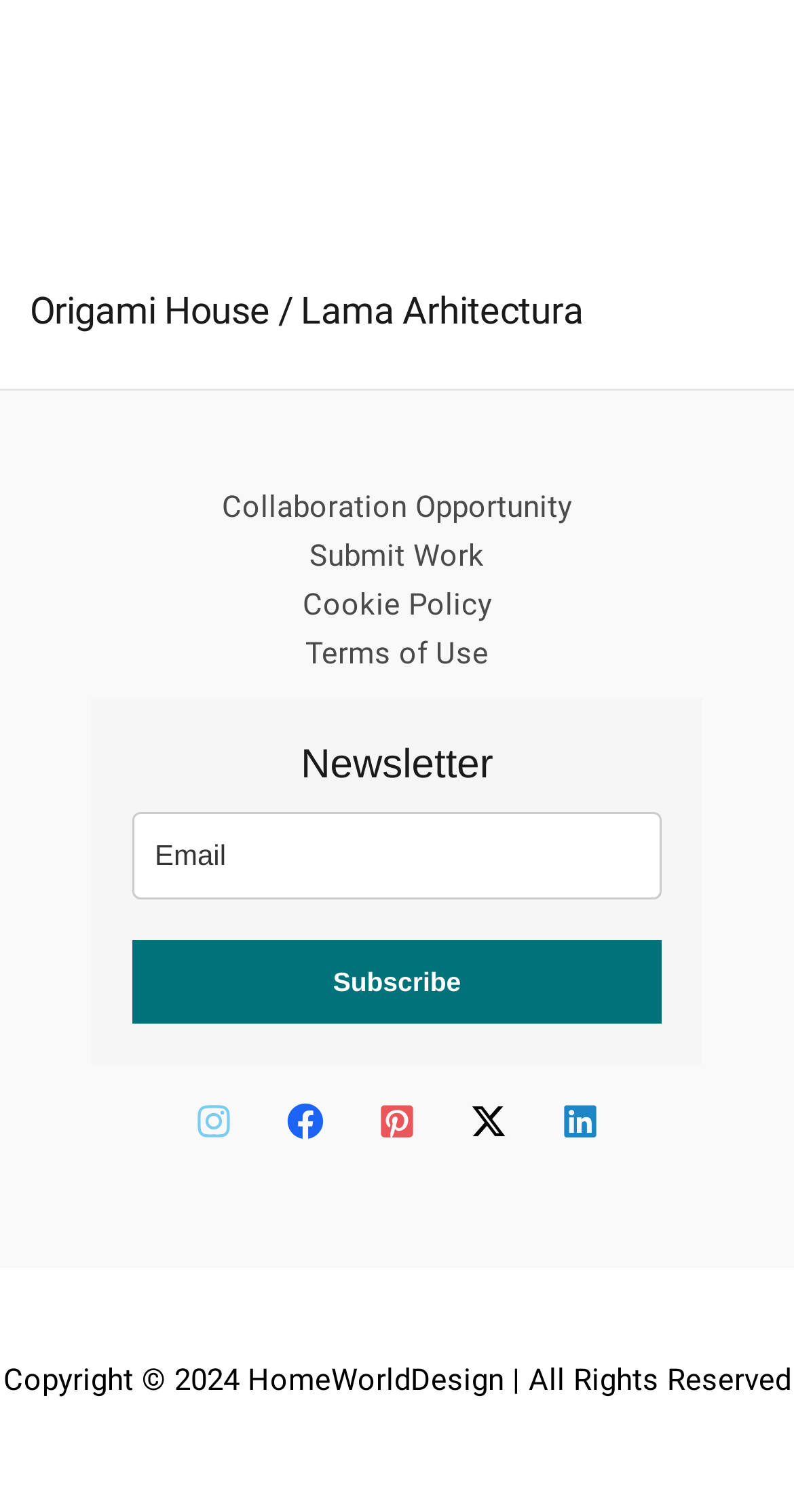Determine the bounding box for the HTML element described here: "aria-label="email" name="fields[email]" placeholder="Email"". The coordinates should be given as [left, top, right, bottom] with each number being a float between 0 and 1.

[0.167, 0.537, 0.833, 0.595]